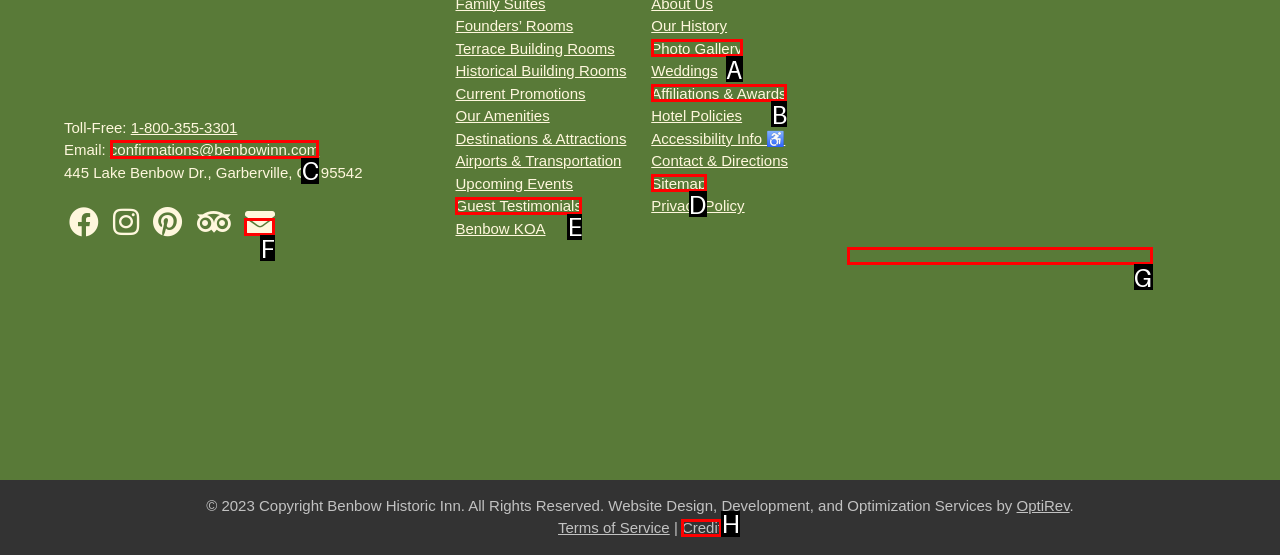Identify which lettered option completes the task: Check the hotel's email. Provide the letter of the correct choice.

C